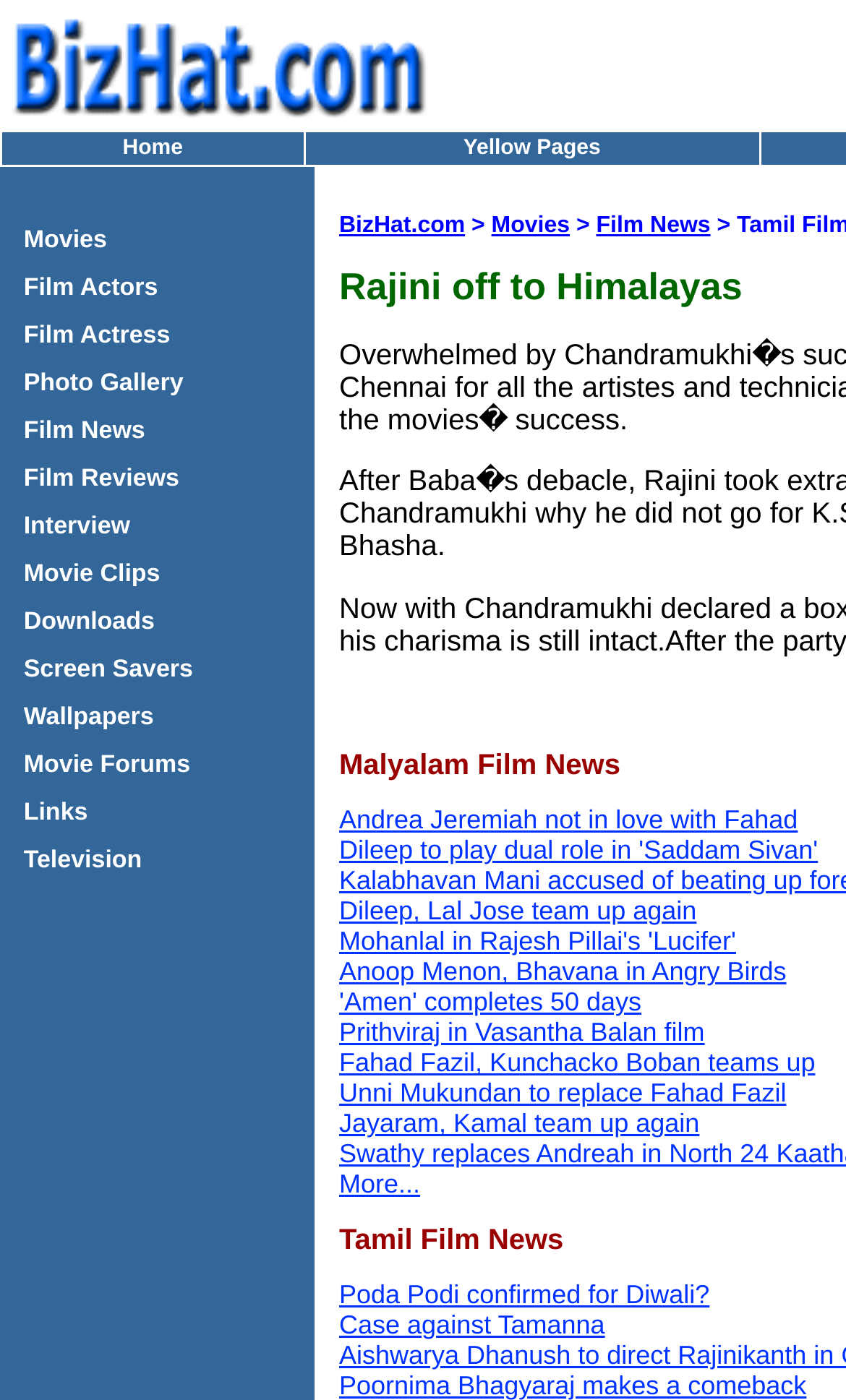Please identify the bounding box coordinates of the region to click in order to complete the task: "contact us". The coordinates must be four float numbers between 0 and 1, specified as [left, top, right, bottom].

None